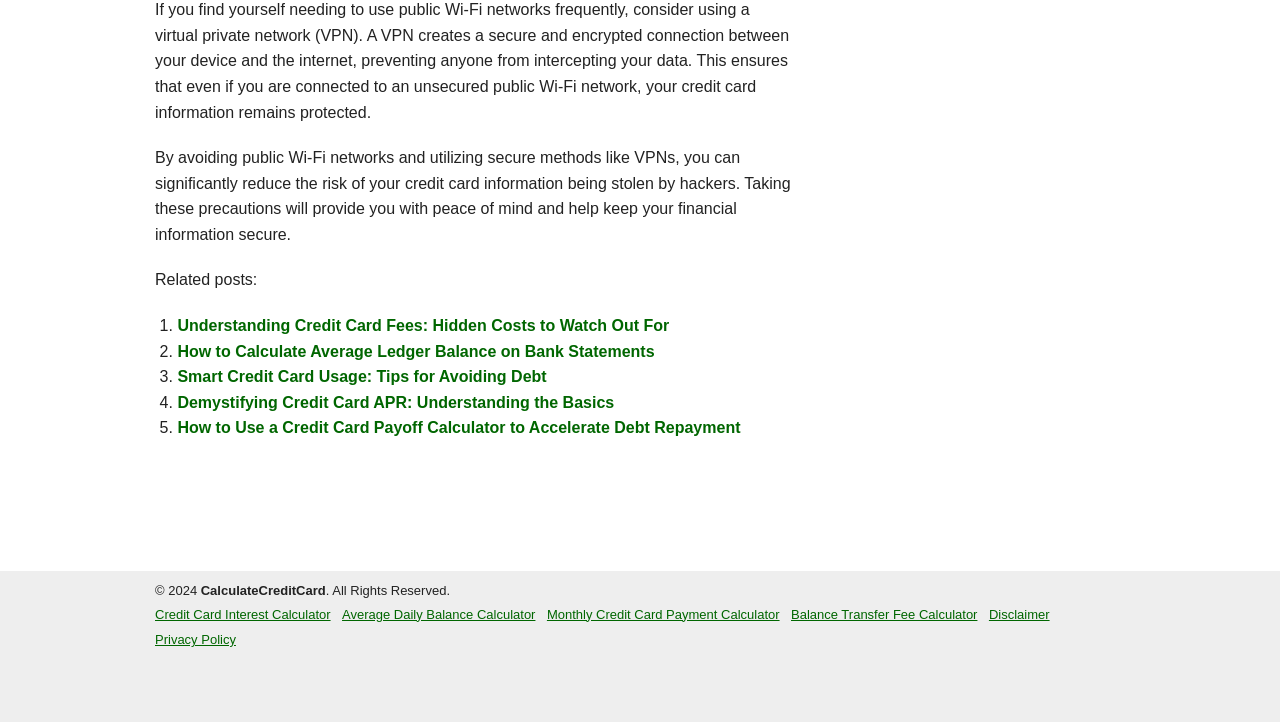Find the coordinates for the bounding box of the element with this description: "Average Daily Balance Calculator".

[0.267, 0.84, 0.418, 0.861]